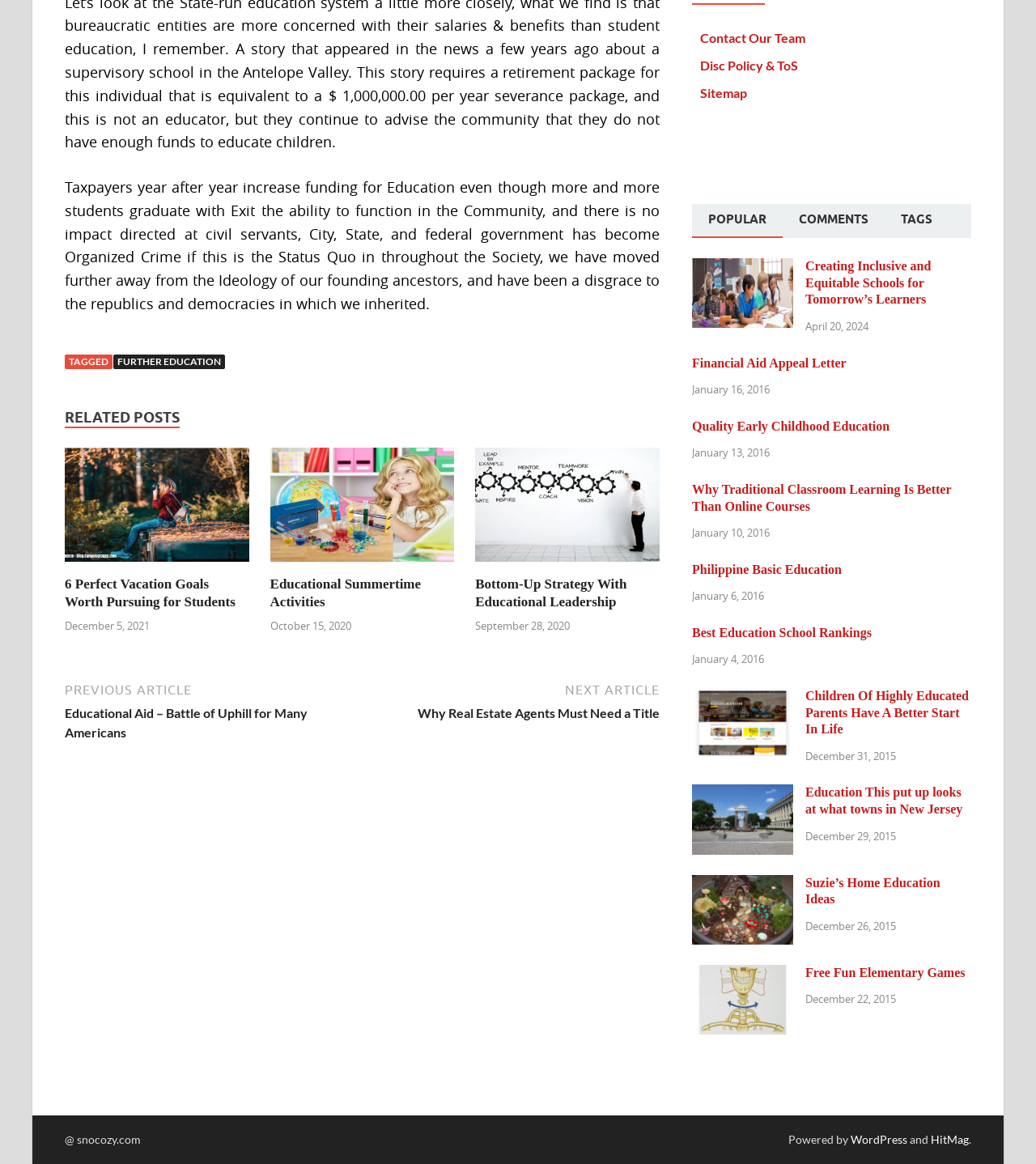What is the purpose of the timestamps next to each post?
Please craft a detailed and exhaustive response to the question.

The timestamps next to each post in the 'RELATED POSTS' section and the 'POPULAR' tabpanel display the date when each post was published. This suggests that the purpose of these timestamps is to show the post date, allowing users to see when each article was published.